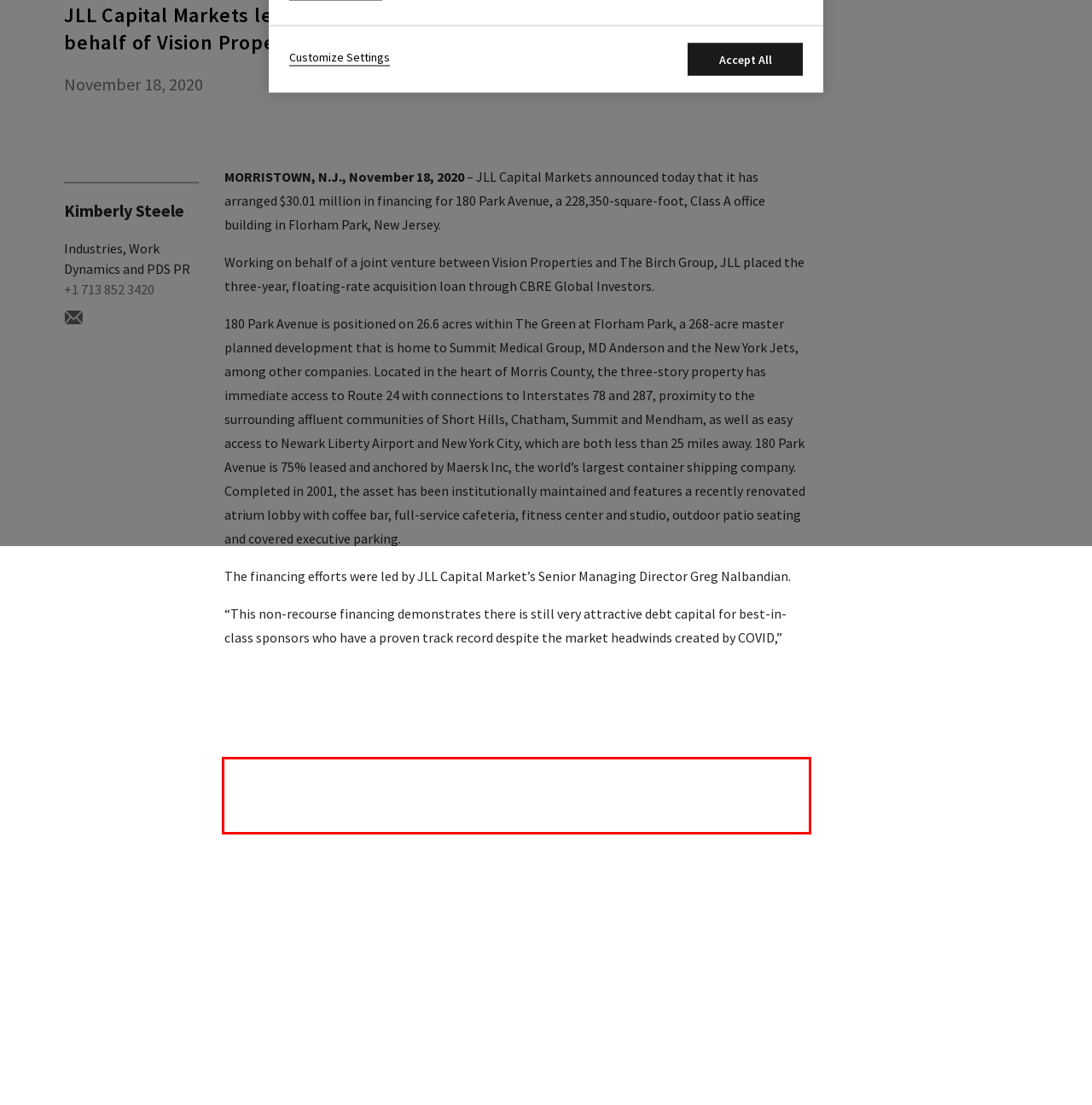The screenshot you have been given contains a UI element surrounded by a red rectangle. Use OCR to read and extract the text inside this red rectangle.

The closing efforts were led by Vision Properties Asset Manager David Milewski, who added, “We were very pleased with the efforts made by JLL and CBRE Global Investors in the timely and efficient execution of this transaction, particularly given the ongoing pandemic.”